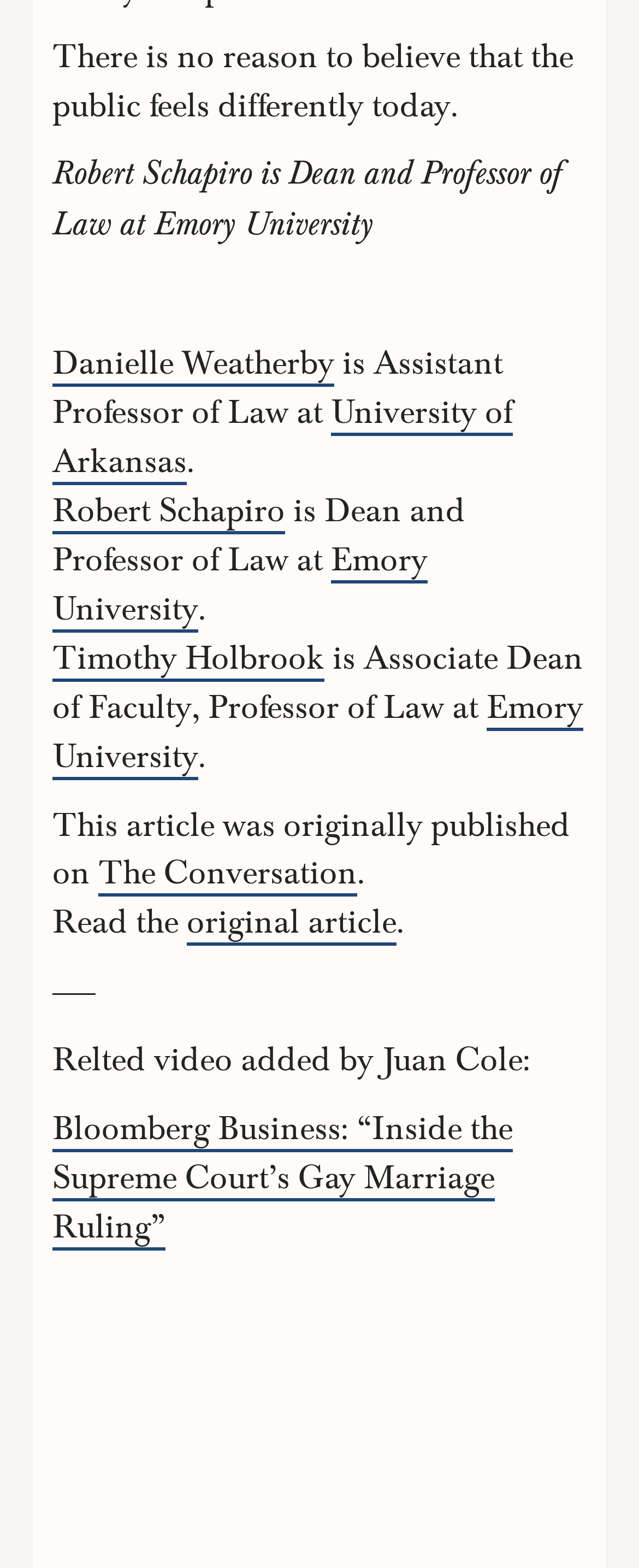Provide a short answer using a single word or phrase for the following question: 
What is the name of the university where Danielle Weatherby is Assistant Professor of Law?

University of Arkansas